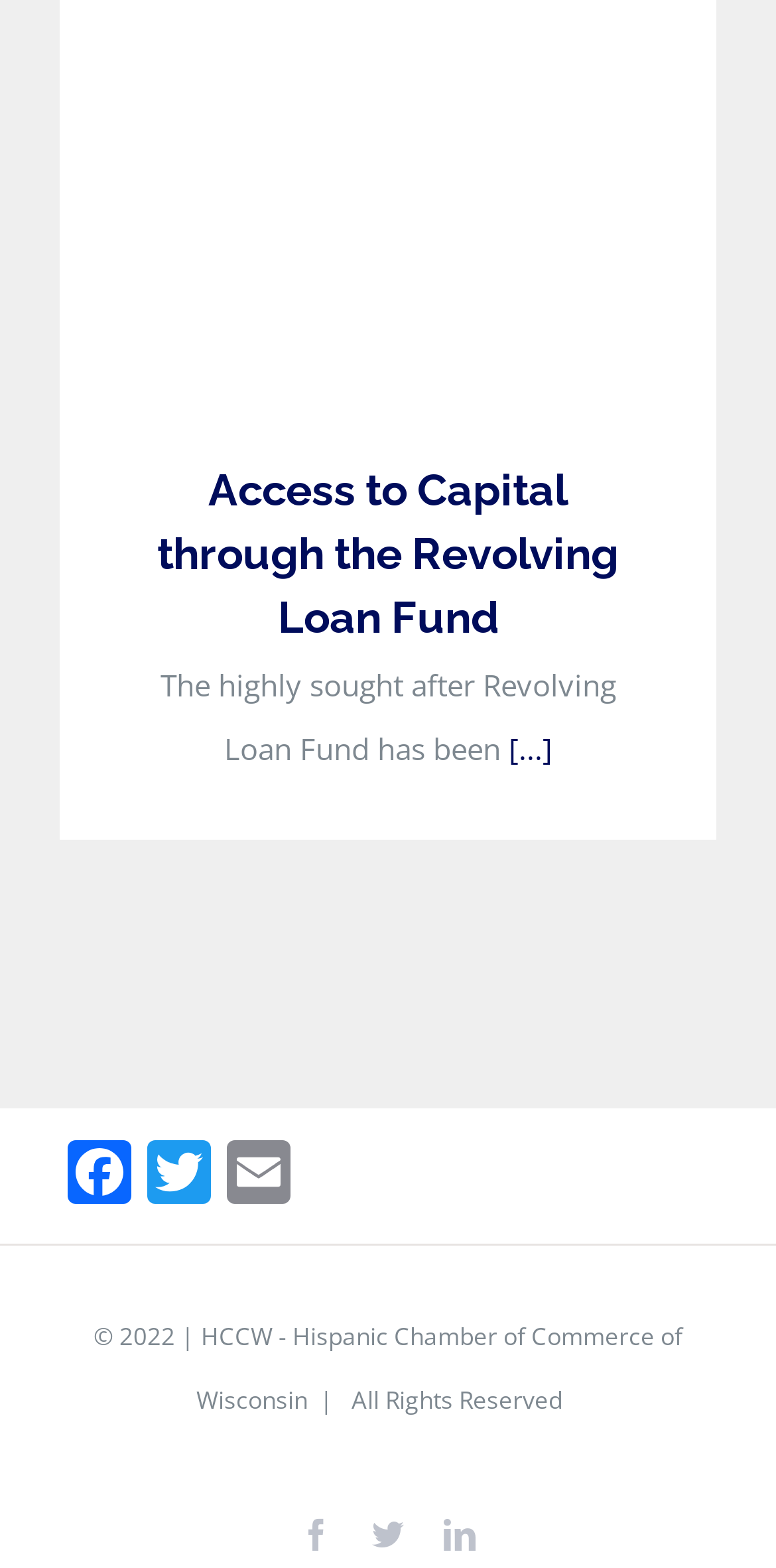Please specify the bounding box coordinates in the format (top-left x, top-left y, bottom-right x, bottom-right y), with all values as floating point numbers between 0 and 1. Identify the bounding box of the UI element described by: Email

[0.282, 0.727, 0.385, 0.773]